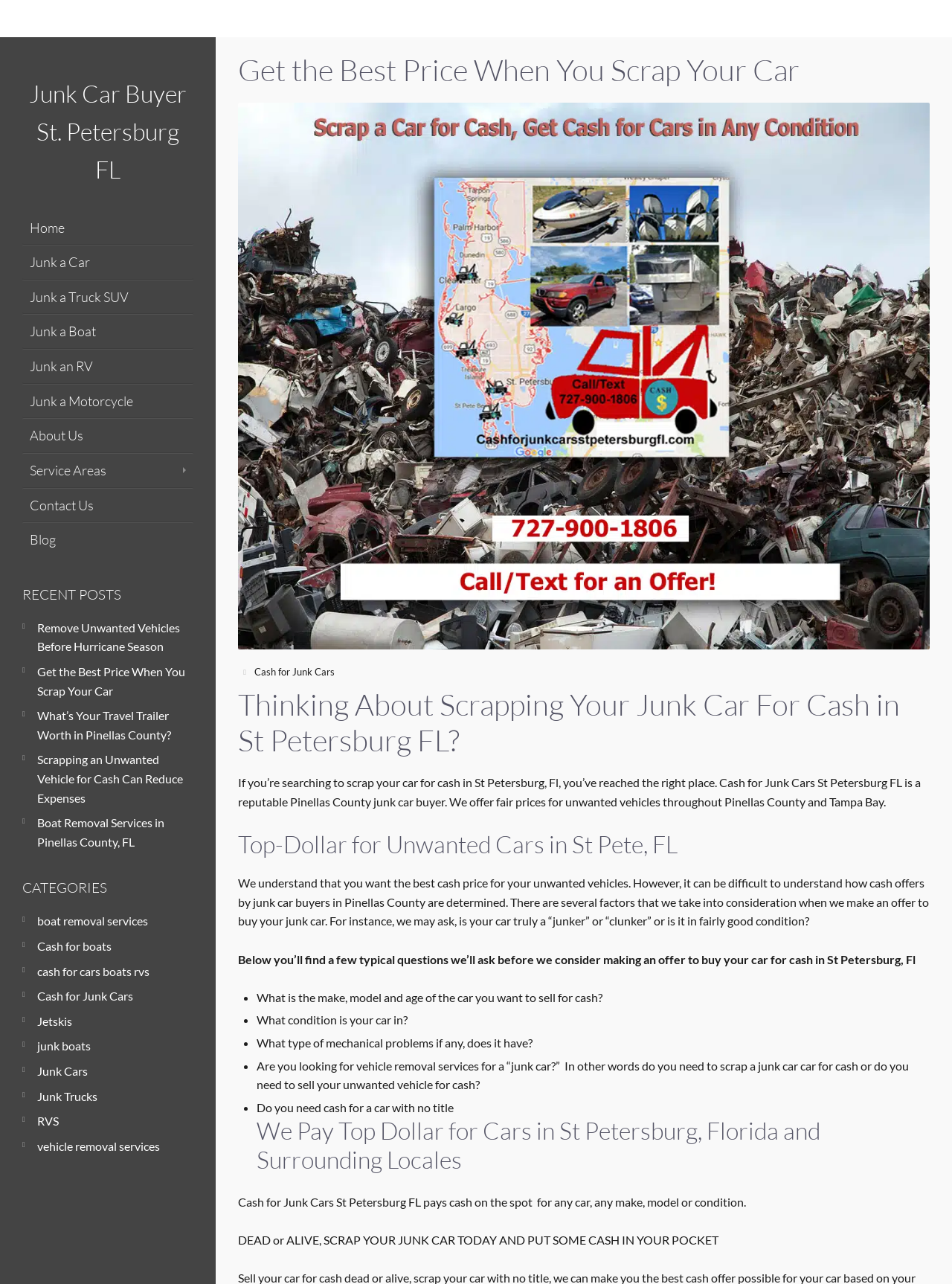Use a single word or phrase to respond to the question:
What is the main service offered by this company?

Cash for Junk Cars